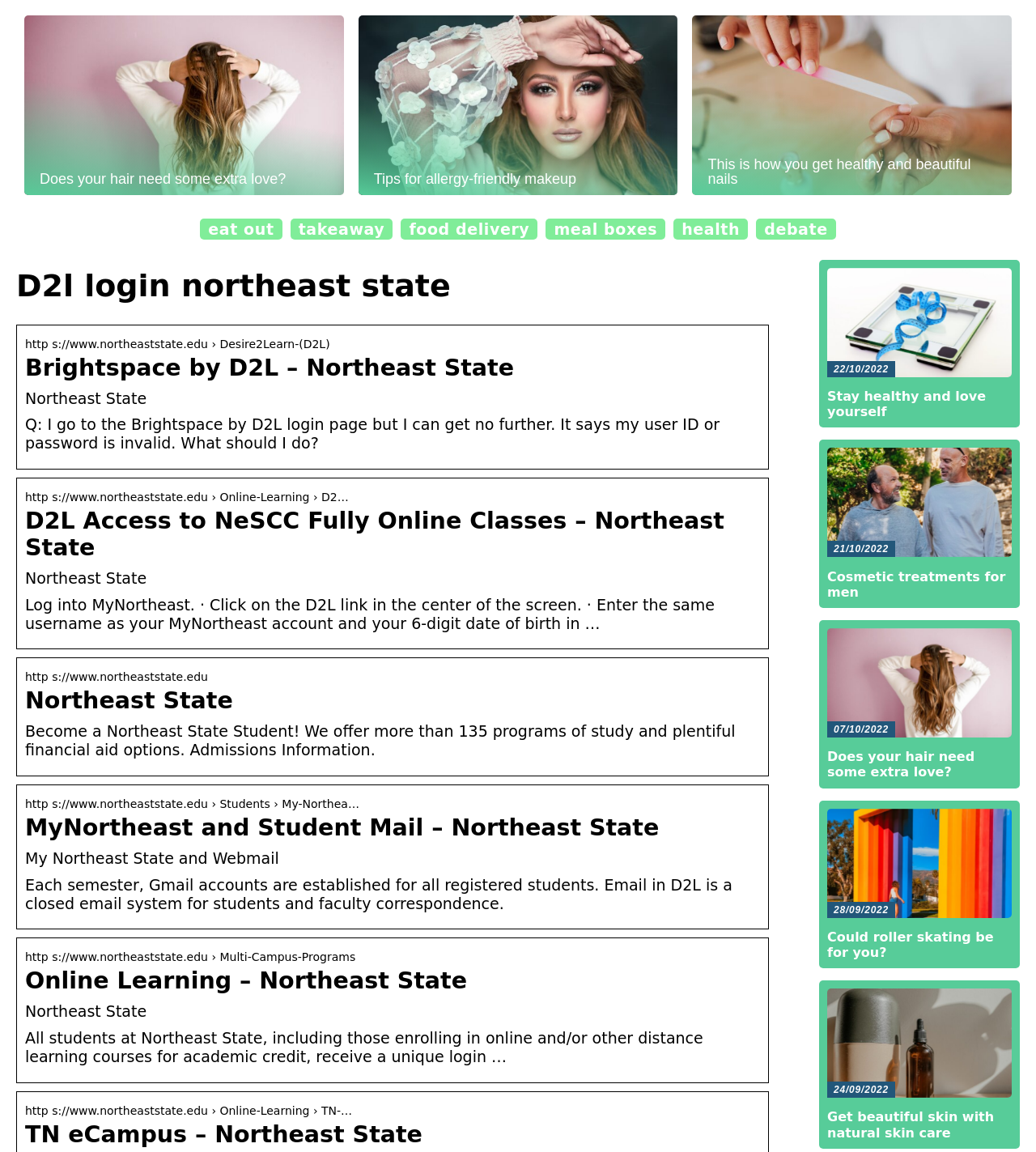Determine the coordinates of the bounding box that should be clicked to complete the instruction: "Click on 'D2l login northeast state'". The coordinates should be represented by four float numbers between 0 and 1: [left, top, right, bottom].

[0.016, 0.233, 0.742, 0.264]